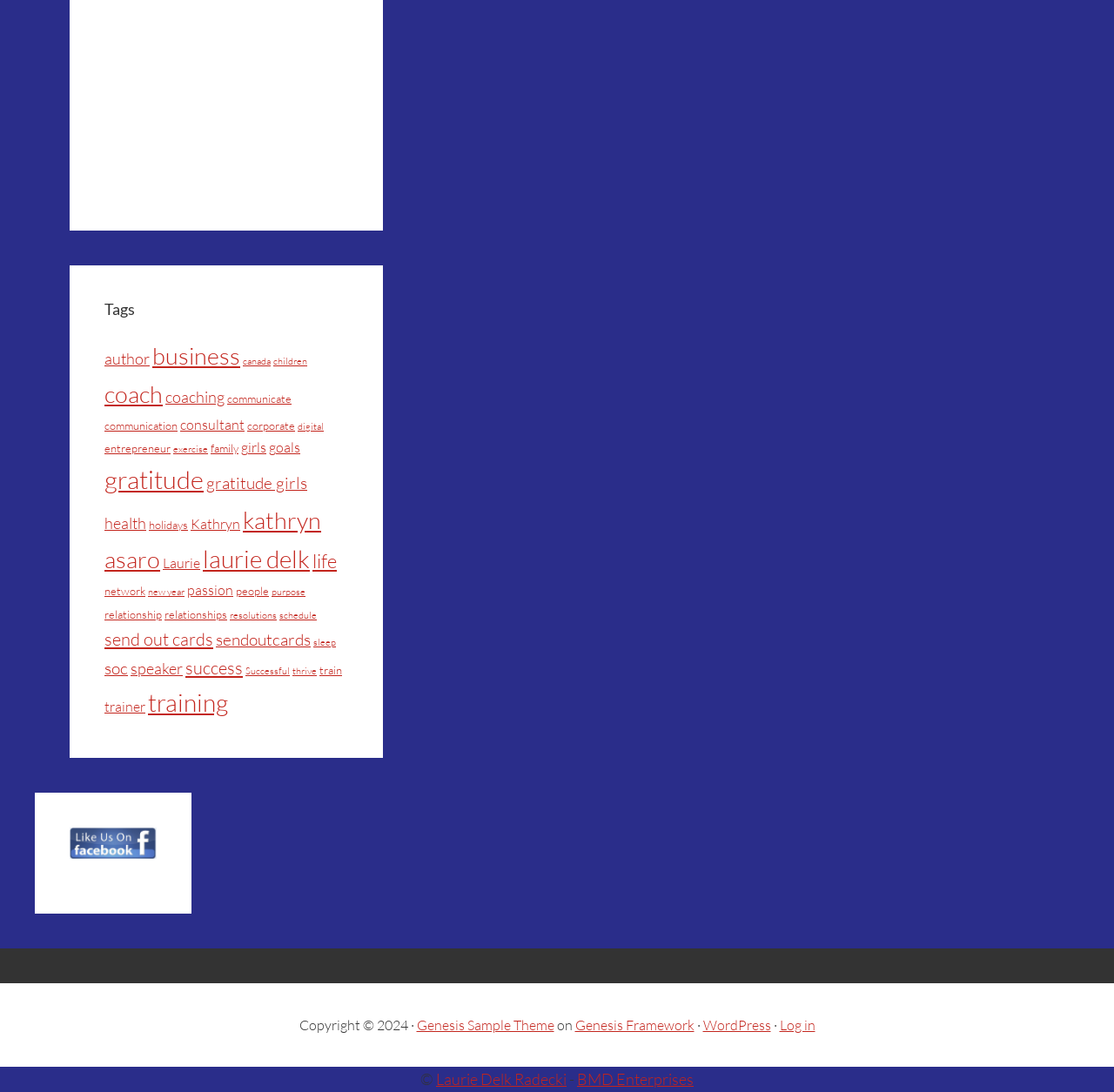What is the first tag listed?
Kindly offer a comprehensive and detailed response to the question.

The first tag listed is 'author' which is a link with the text 'author (5 items)' and has a bounding box coordinate of [0.094, 0.32, 0.134, 0.337].